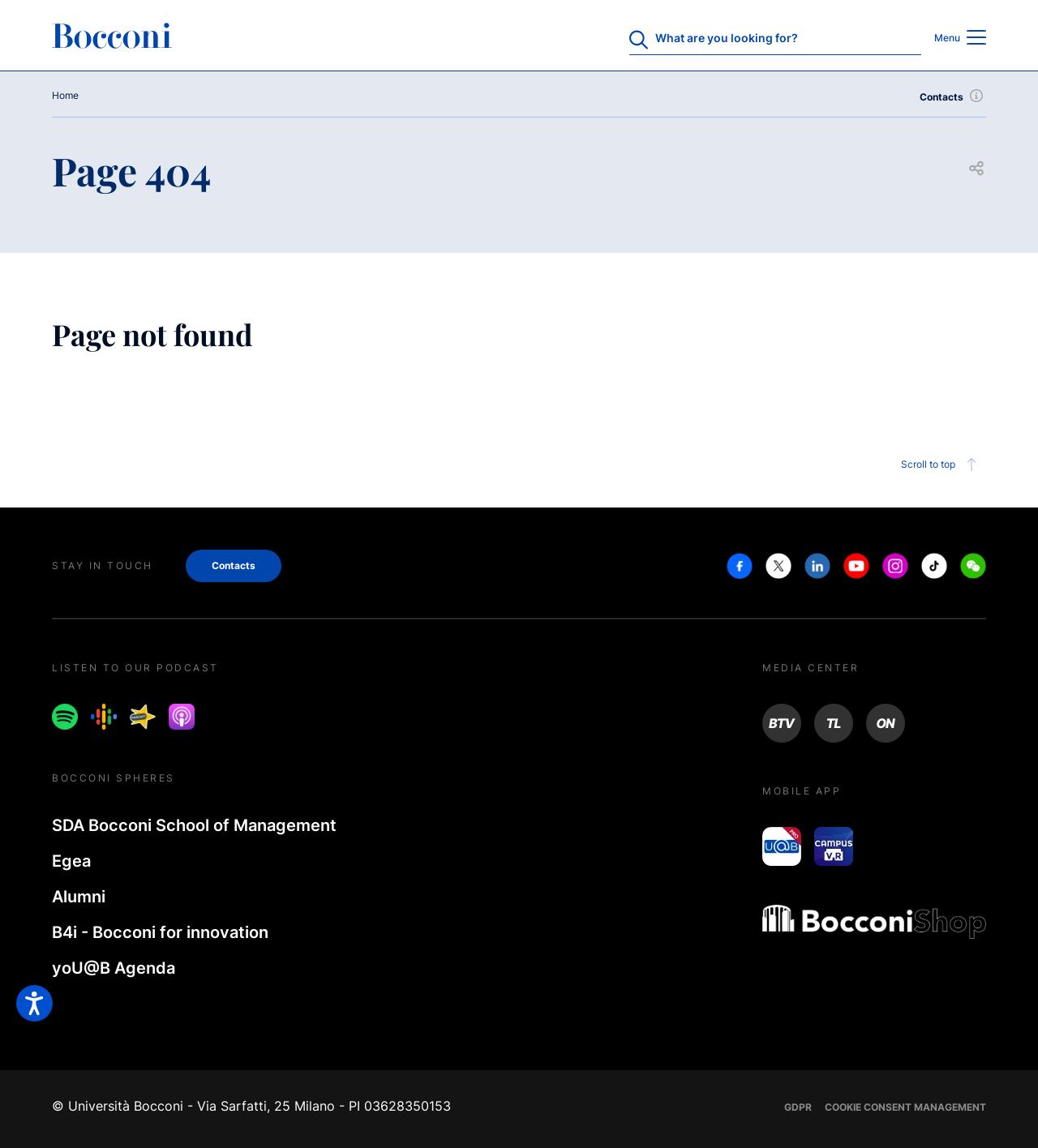Provide a brief response to the question below using one word or phrase:
What is the purpose of the 'Open share' button?

To share the page